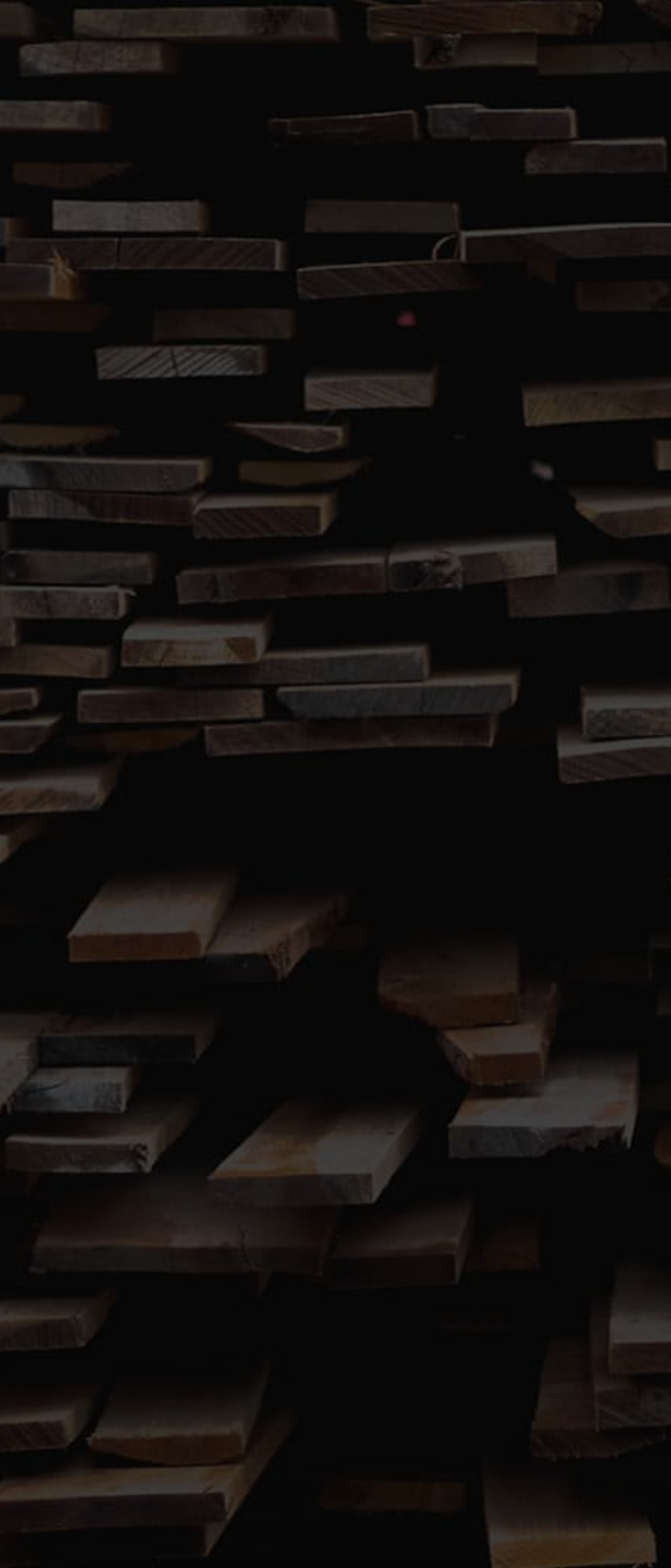What is the address of the contact?
Using the image, answer in one word or phrase.

767 Windsor Road